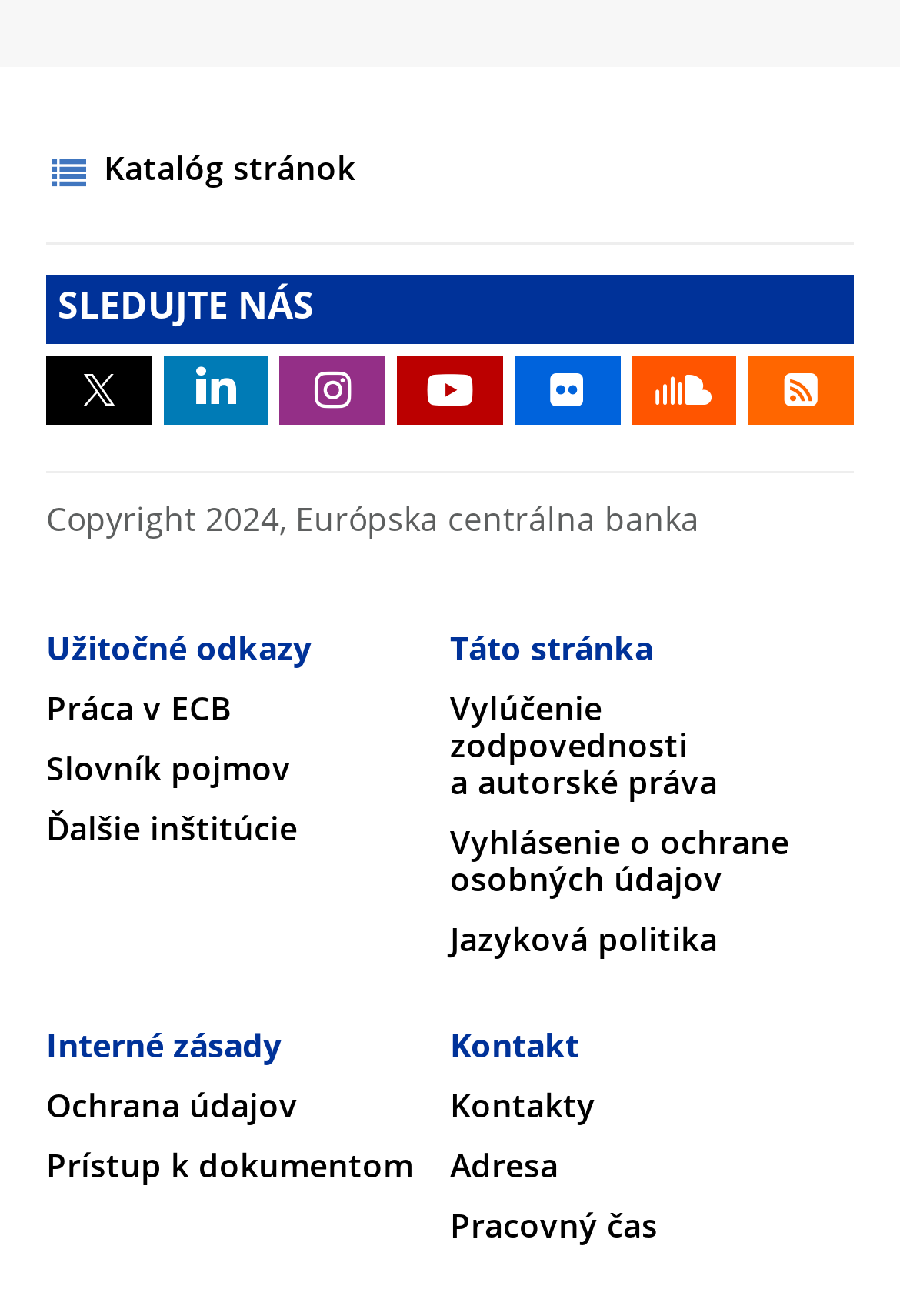Find the bounding box coordinates of the clickable element required to execute the following instruction: "Follow SLEDUJTE NÁS". Provide the coordinates as four float numbers between 0 and 1, i.e., [left, top, right, bottom].

[0.051, 0.208, 0.949, 0.261]